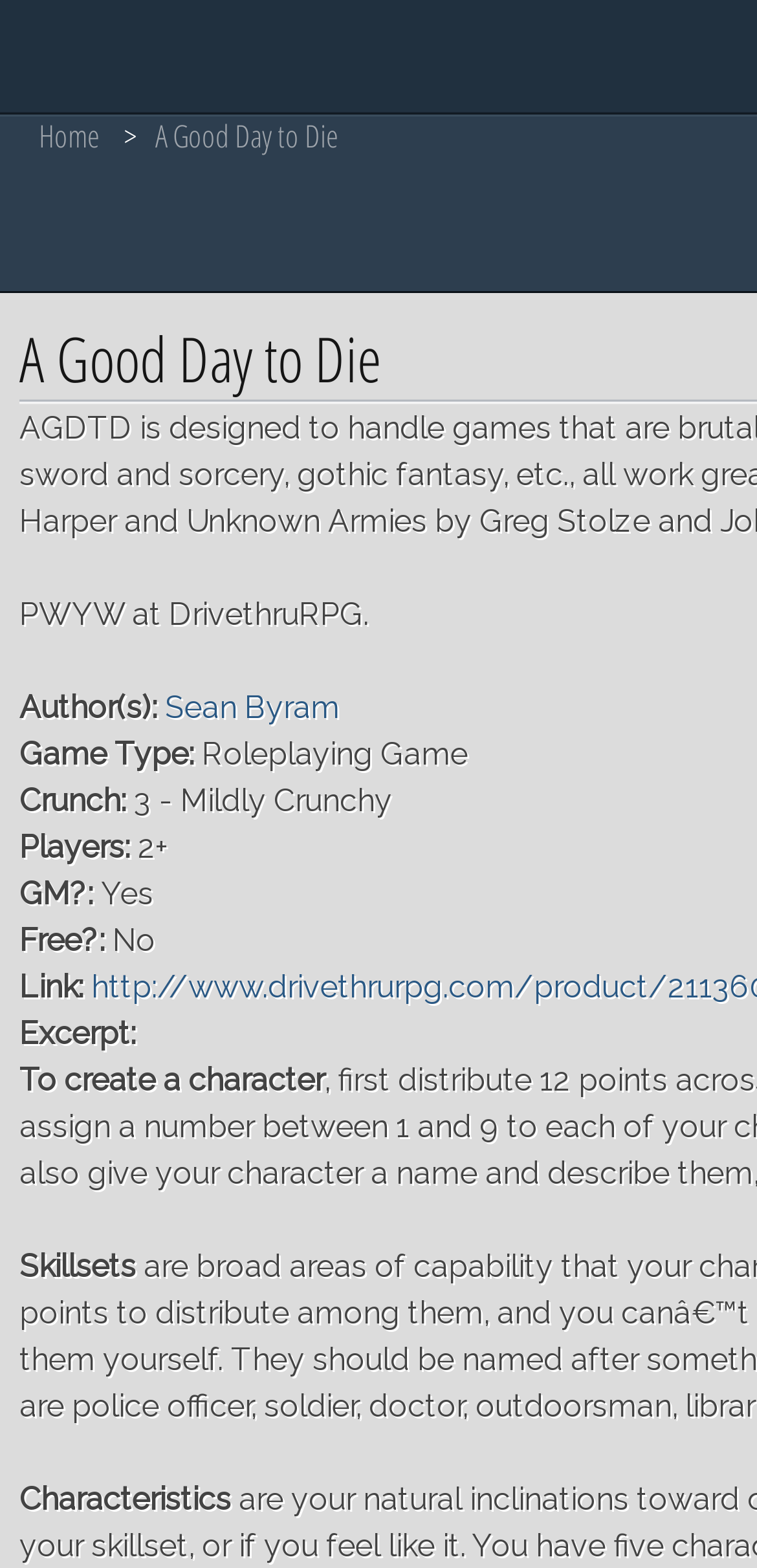What is the game type?
Kindly answer the question with as much detail as you can.

The game type can be found in the StaticText element with the text 'Game Type:' followed by another StaticText element with the text 'Roleplaying Game'.